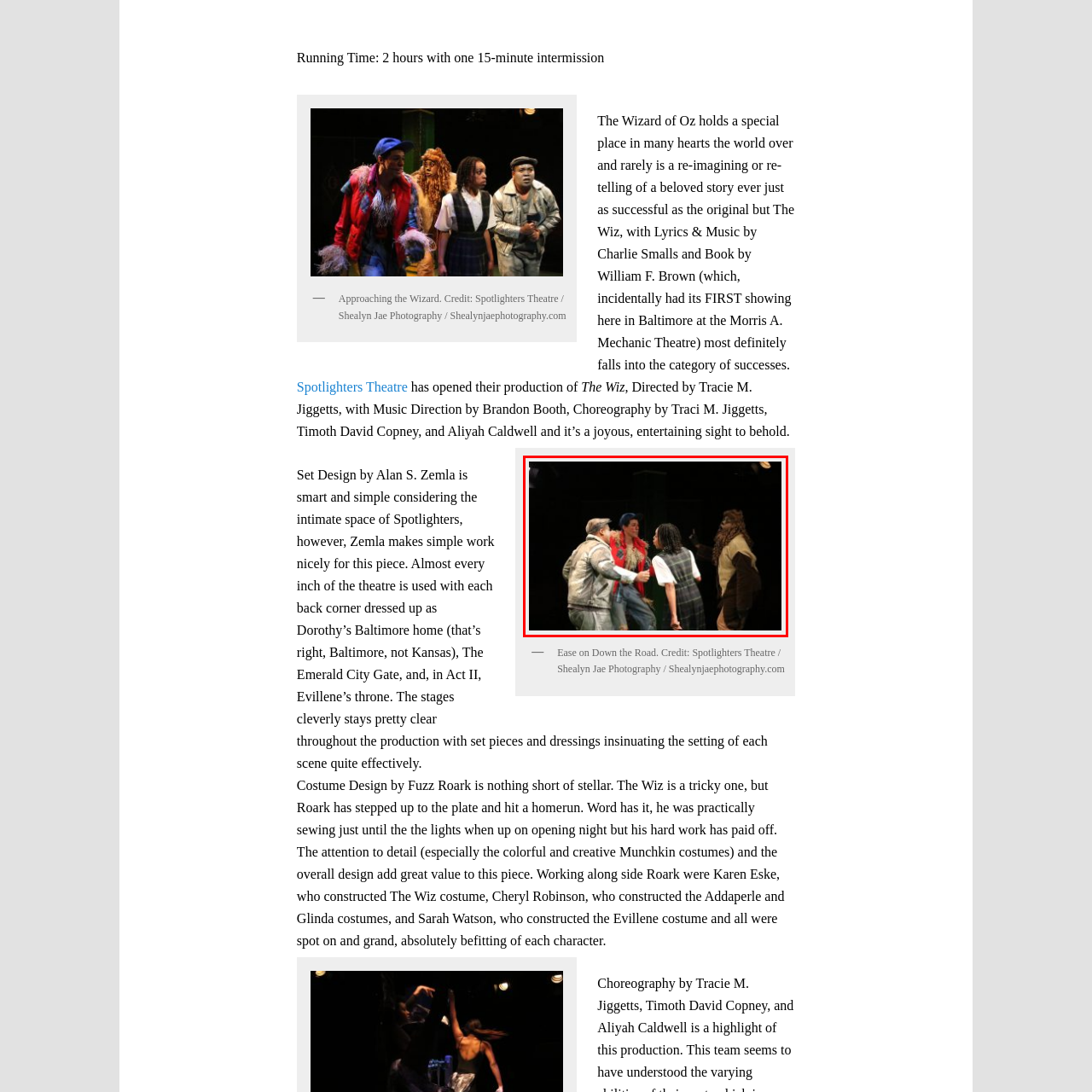Is the backdrop of the scene minimalist?
Focus on the image bounded by the red box and reply with a one-word or phrase answer.

Yes